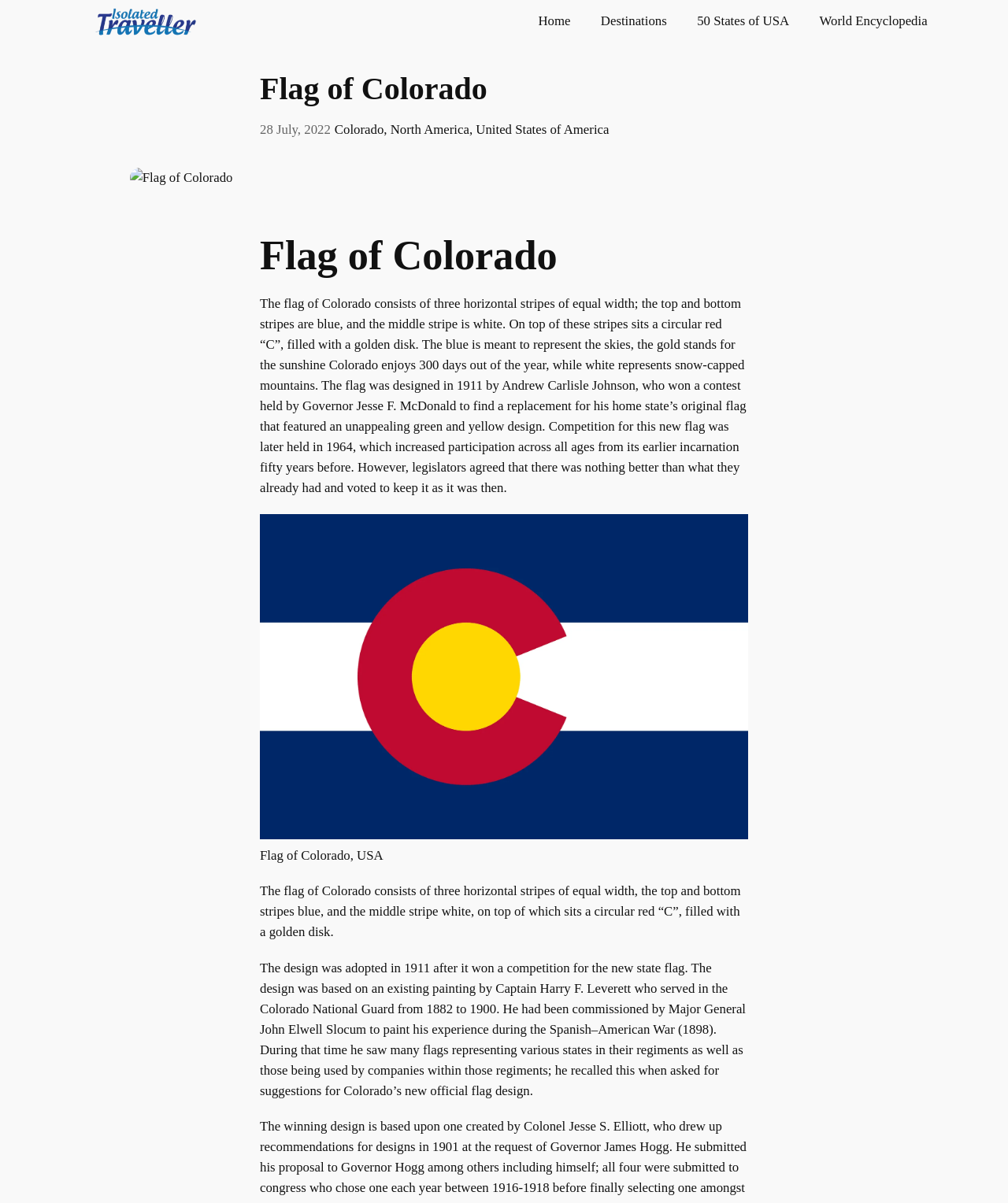Identify and provide the main heading of the webpage.

Flag of Colorado